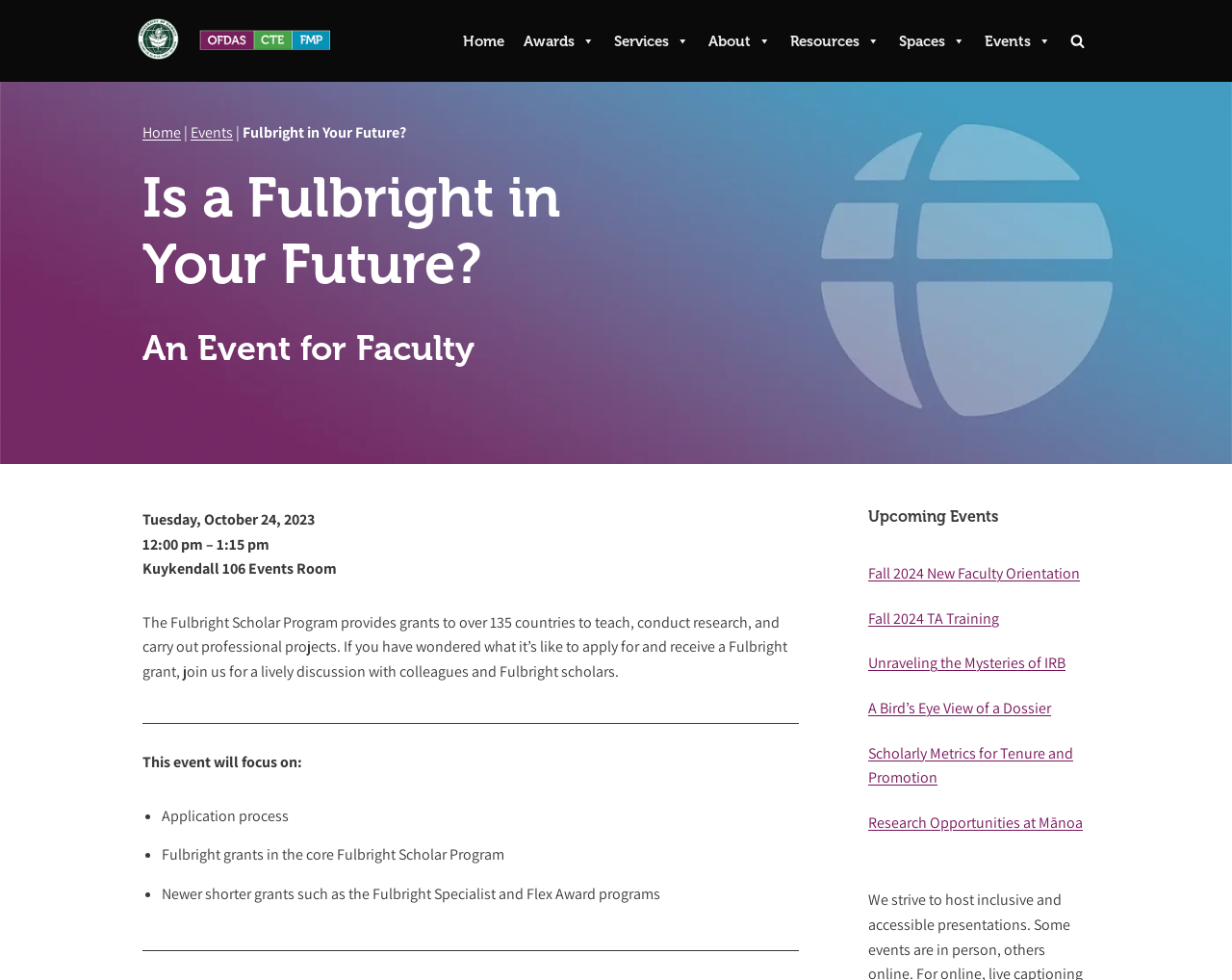Using the provided element description, identify the bounding box coordinates as (top-left x, top-left y, bottom-right x, bottom-right y). Ensure all values are between 0 and 1. Description: Skip to content

[0.0, 0.031, 0.023, 0.051]